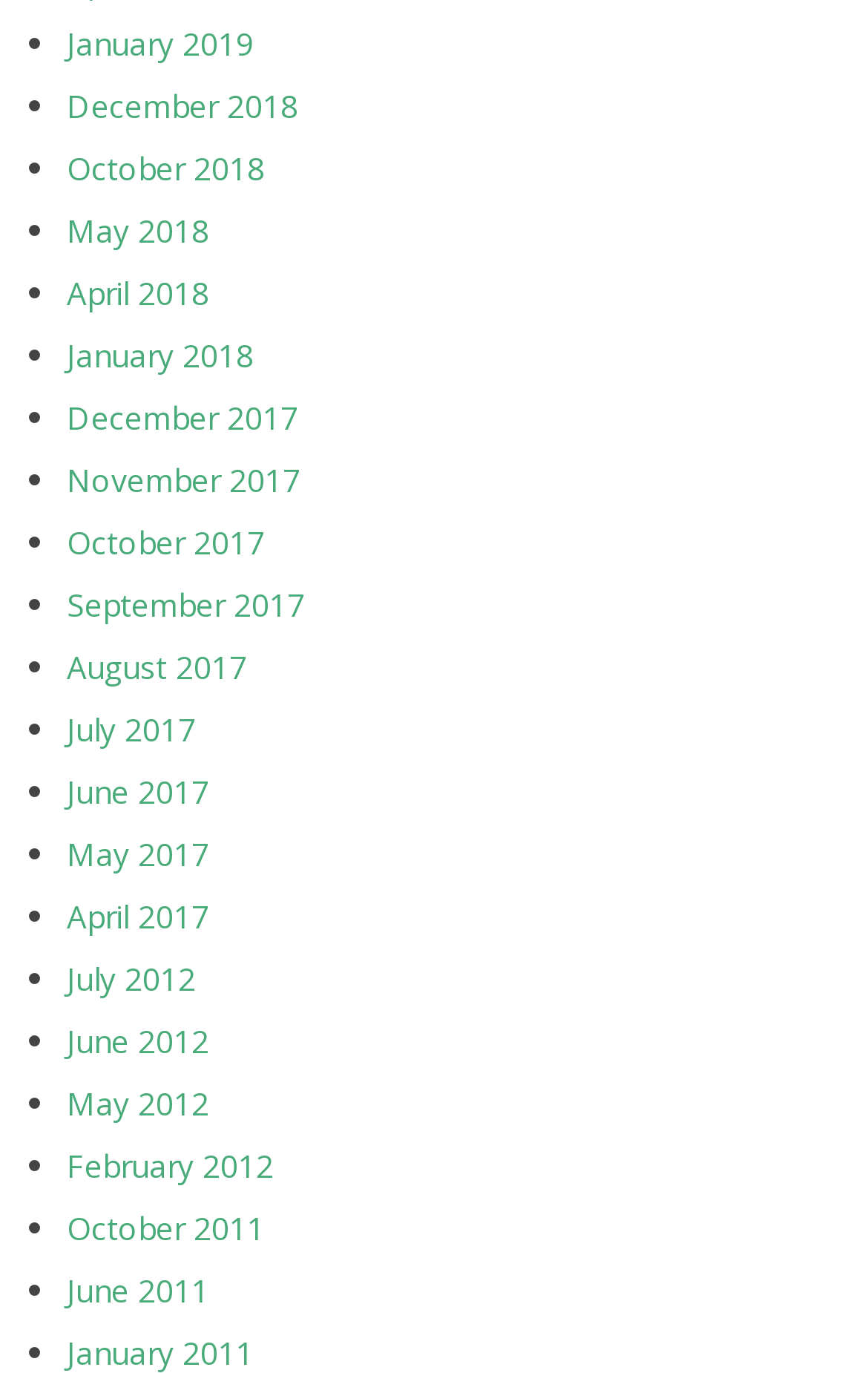Find the bounding box coordinates for the area that should be clicked to accomplish the instruction: "View December 2018".

[0.077, 0.061, 0.344, 0.092]